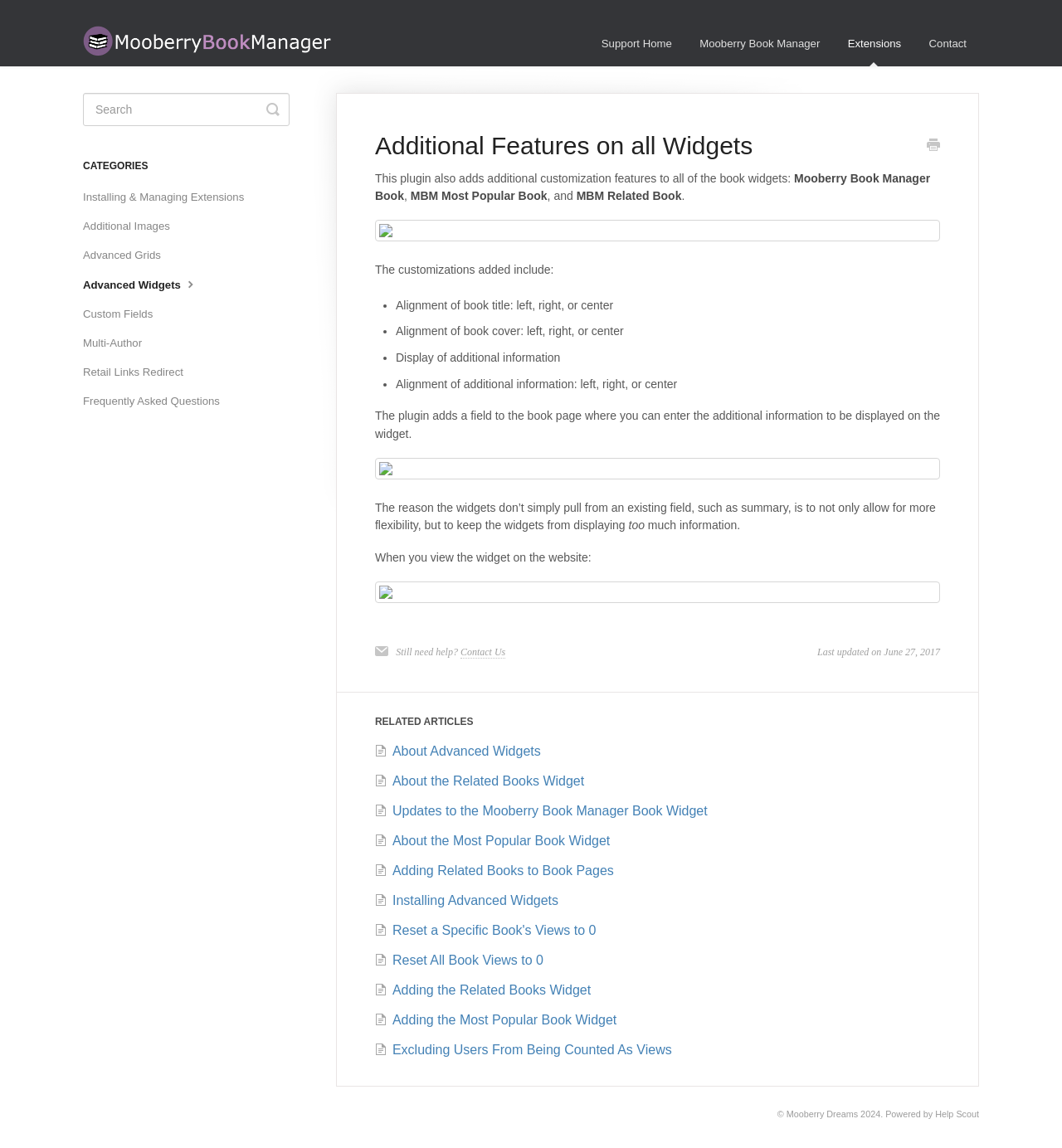How can you get help if you still need it?
Look at the screenshot and give a one-word or phrase answer.

Contact Us